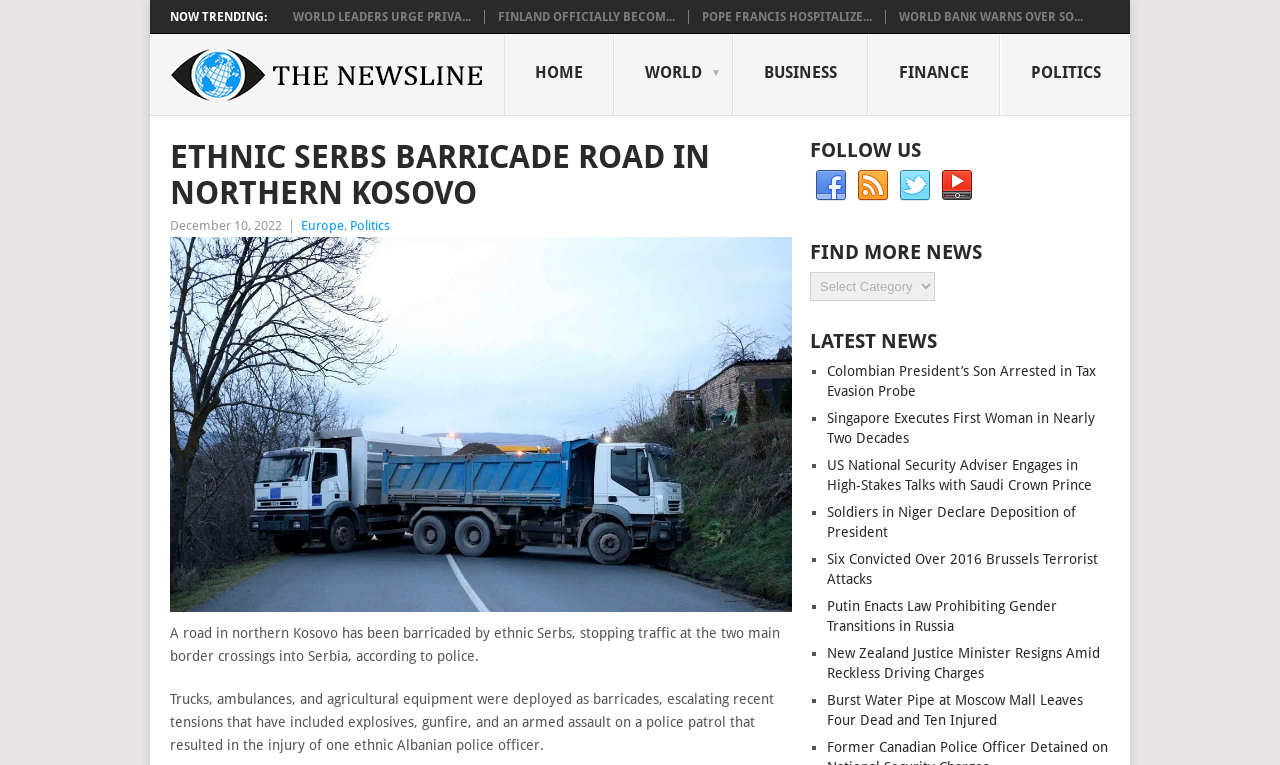Identify the bounding box coordinates for the UI element described as: "World Bank Warns Over So...".

[0.702, 0.013, 0.846, 0.032]